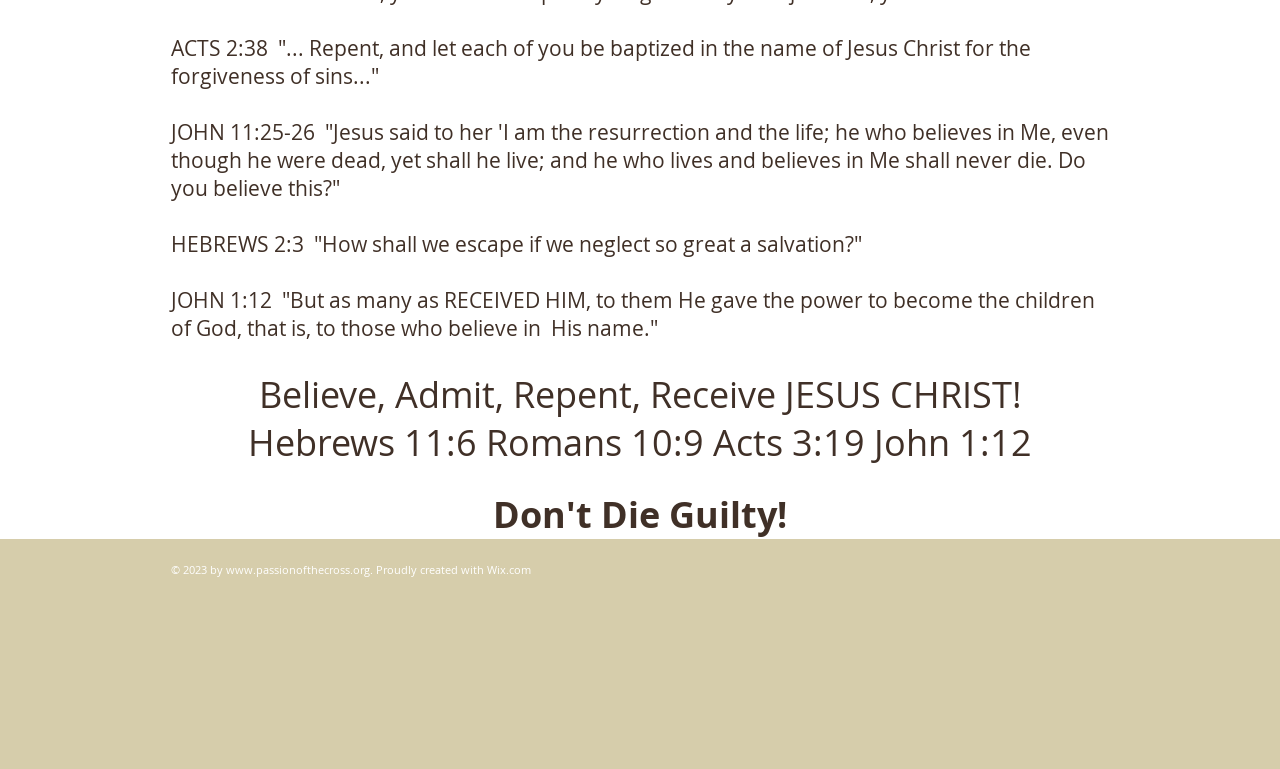Bounding box coordinates are specified in the format (top-left x, top-left y, bottom-right x, bottom-right y). All values are floating point numbers bounded between 0 and 1. Please provide the bounding box coordinate of the region this sentence describes: aria-label="Twitter Square"

[0.815, 0.72, 0.838, 0.759]